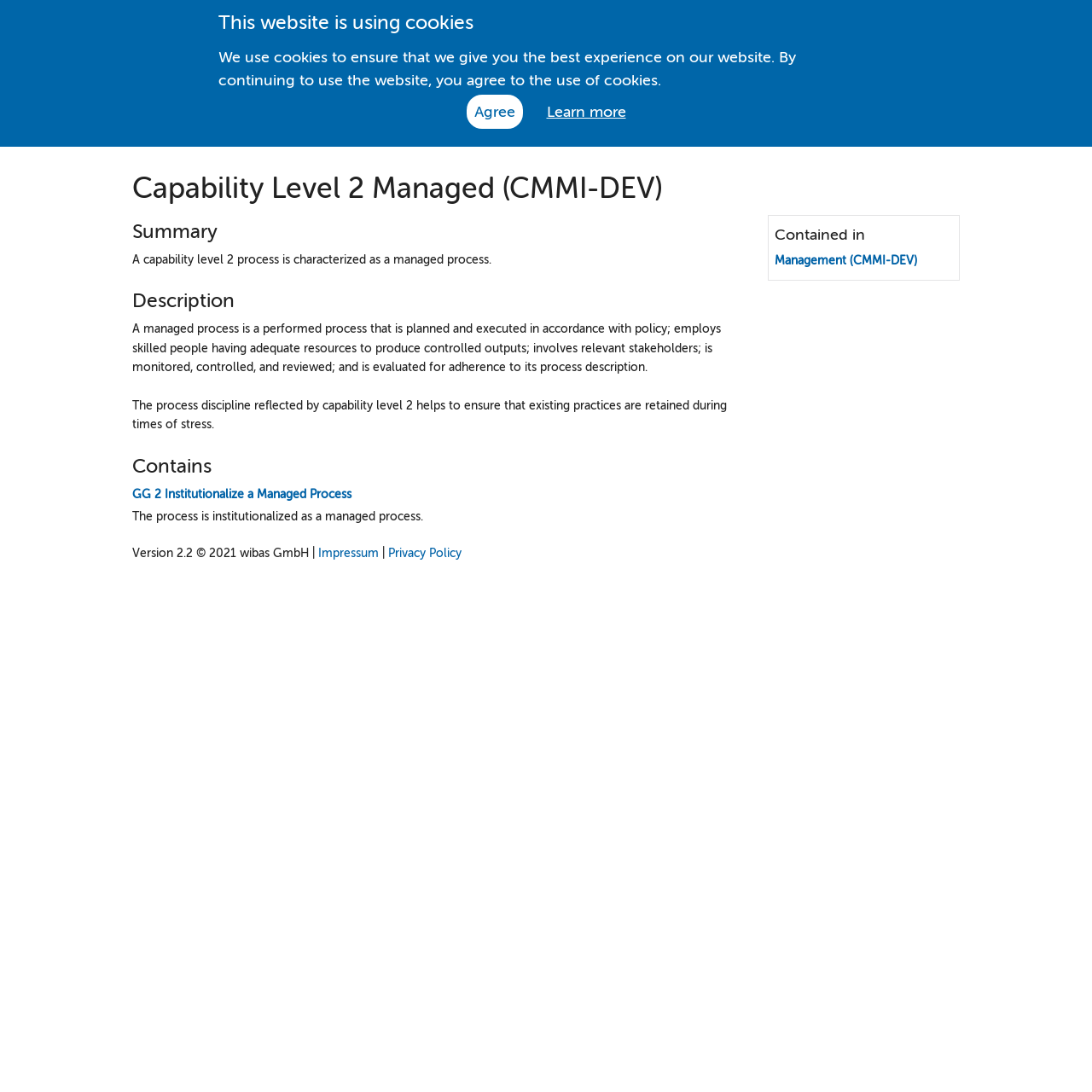Provide the bounding box coordinates for the UI element described in this sentence: "Agree". The coordinates should be four float values between 0 and 1, i.e., [left, top, right, bottom].

[0.427, 0.087, 0.479, 0.118]